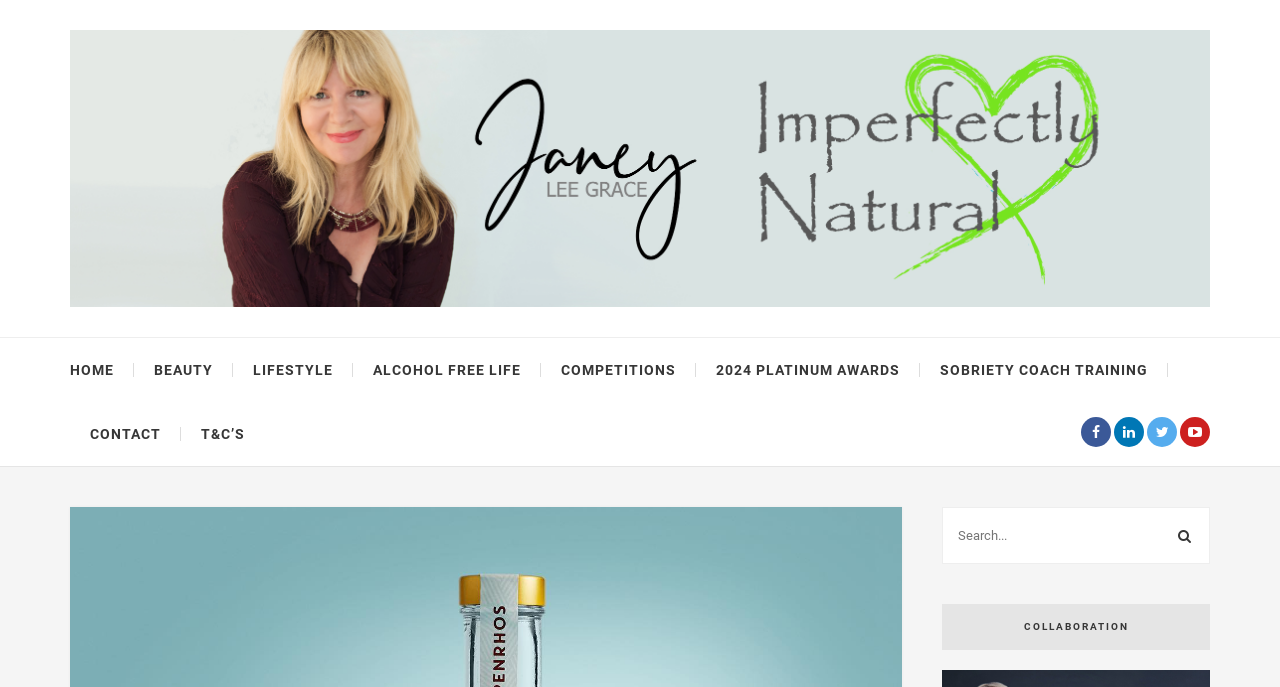What is the name of the drink featured on this webpage?
Based on the screenshot, give a detailed explanation to answer the question.

The webpage has an image with the text 'Imperfectly Natural' and a link with the same text, which suggests that the webpage is about a product or brand. The meta description also mentions 'Penrhos Zero Raspberry', which is likely the name of the drink being featured.